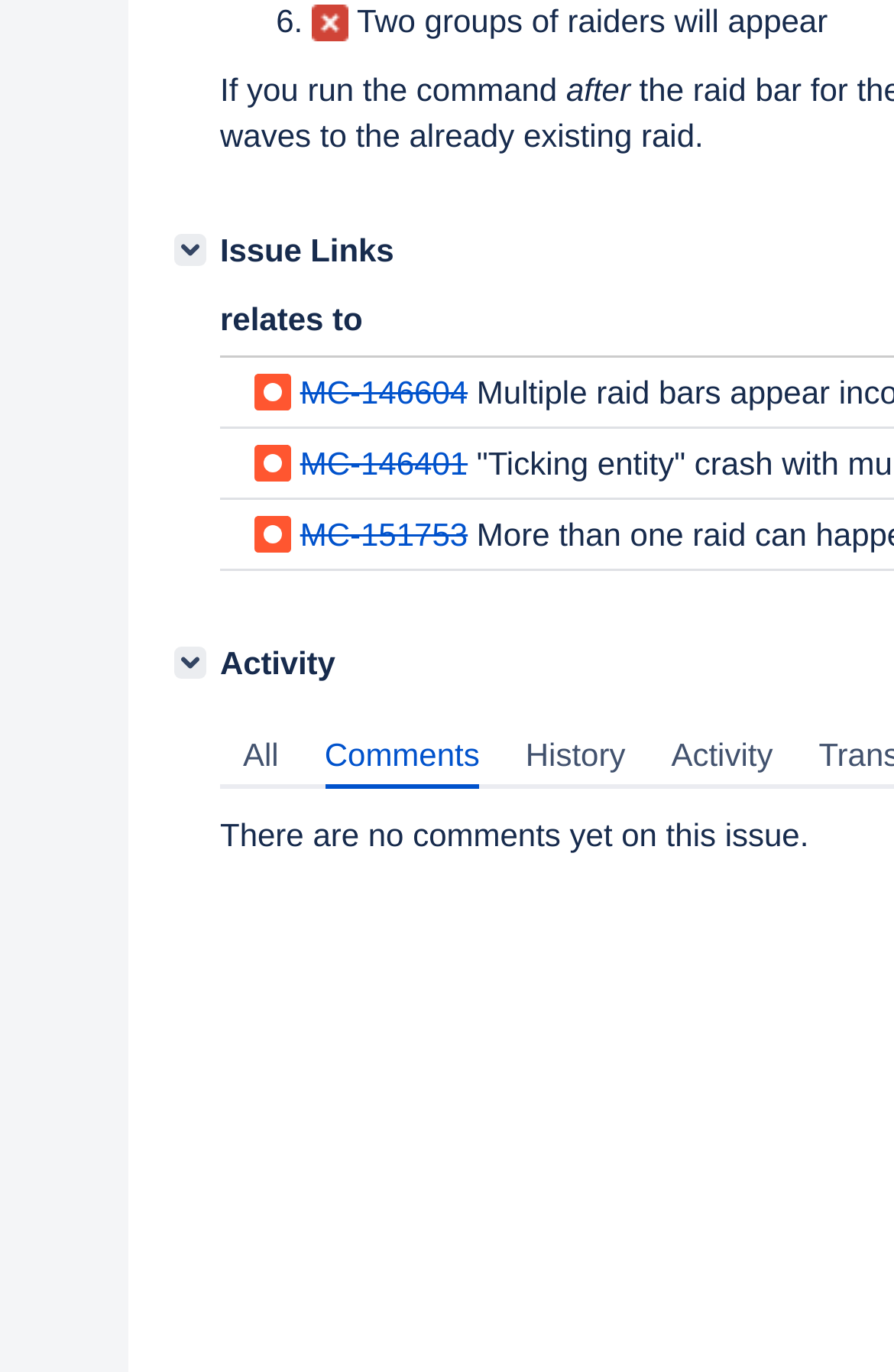Please give the bounding box coordinates of the area that should be clicked to fulfill the following instruction: "Check the 'History' link". The coordinates should be in the format of four float numbers from 0 to 1, i.e., [left, top, right, bottom].

[0.562, 0.525, 0.725, 0.575]